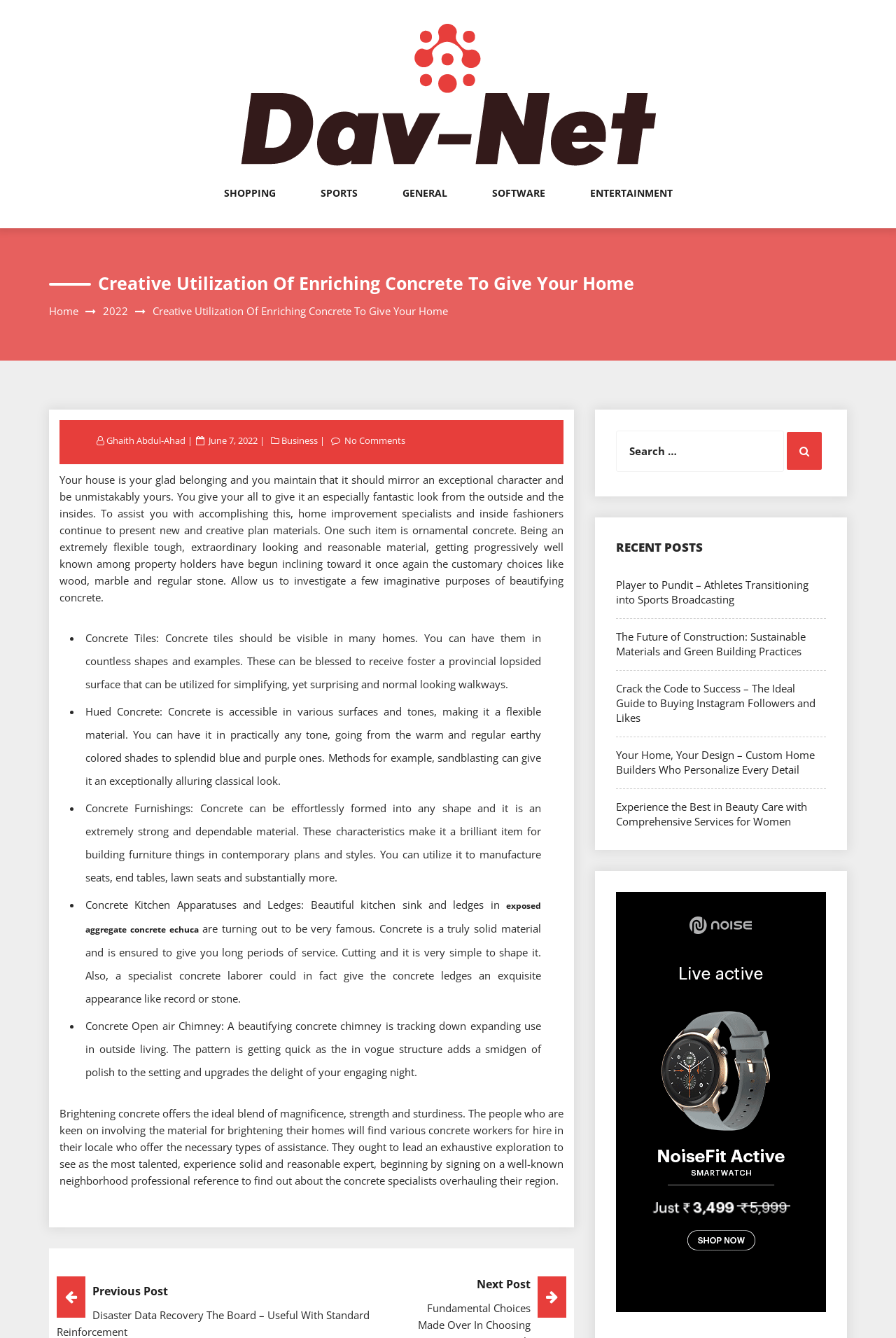What is the author of the article?
Answer briefly with a single word or phrase based on the image.

Ghaith Abdul-Ahad